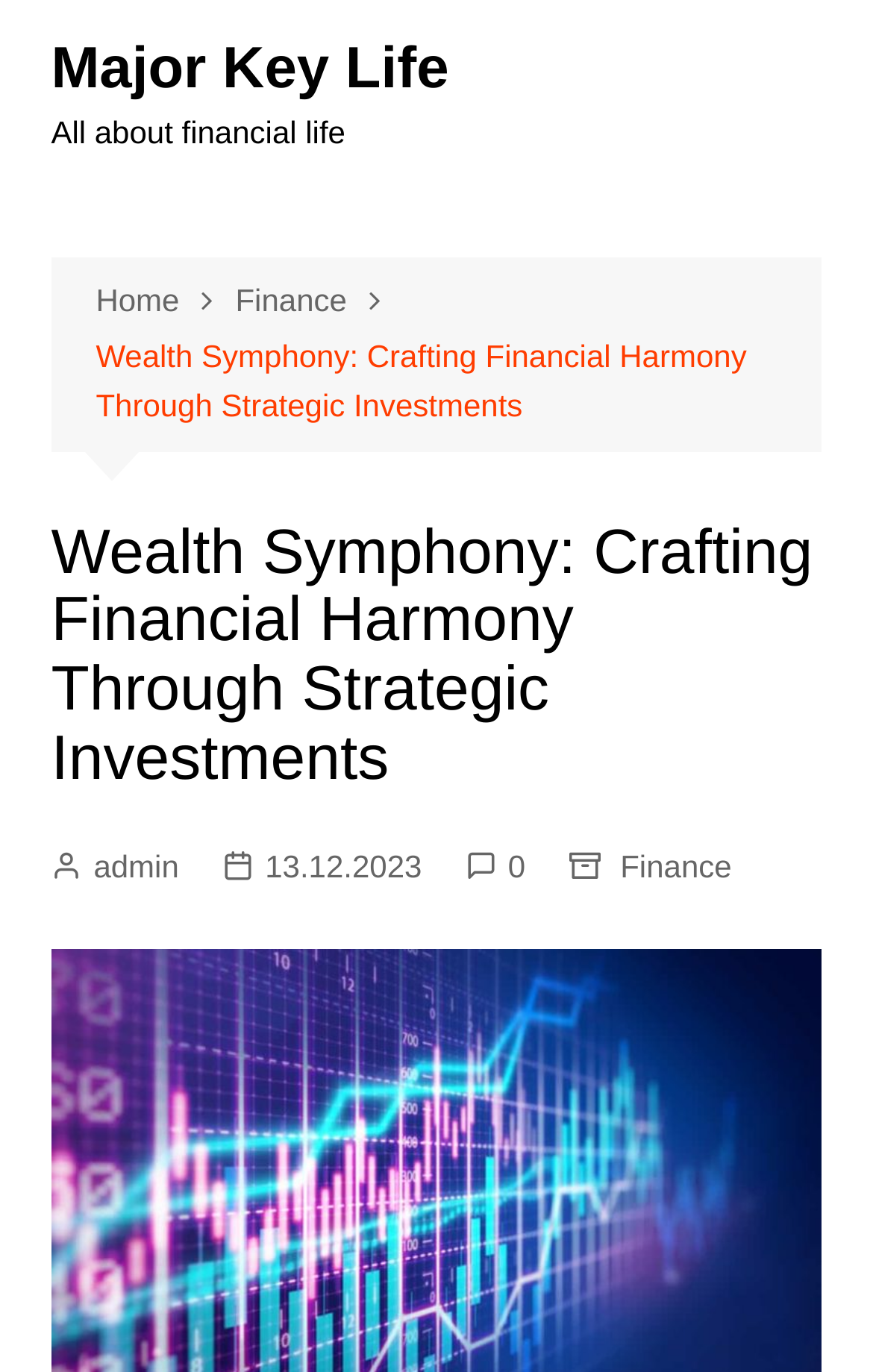Provide the bounding box coordinates for the UI element described in this sentence: "Major Key Life". The coordinates should be four float values between 0 and 1, i.e., [left, top, right, bottom].

[0.058, 0.024, 0.514, 0.073]